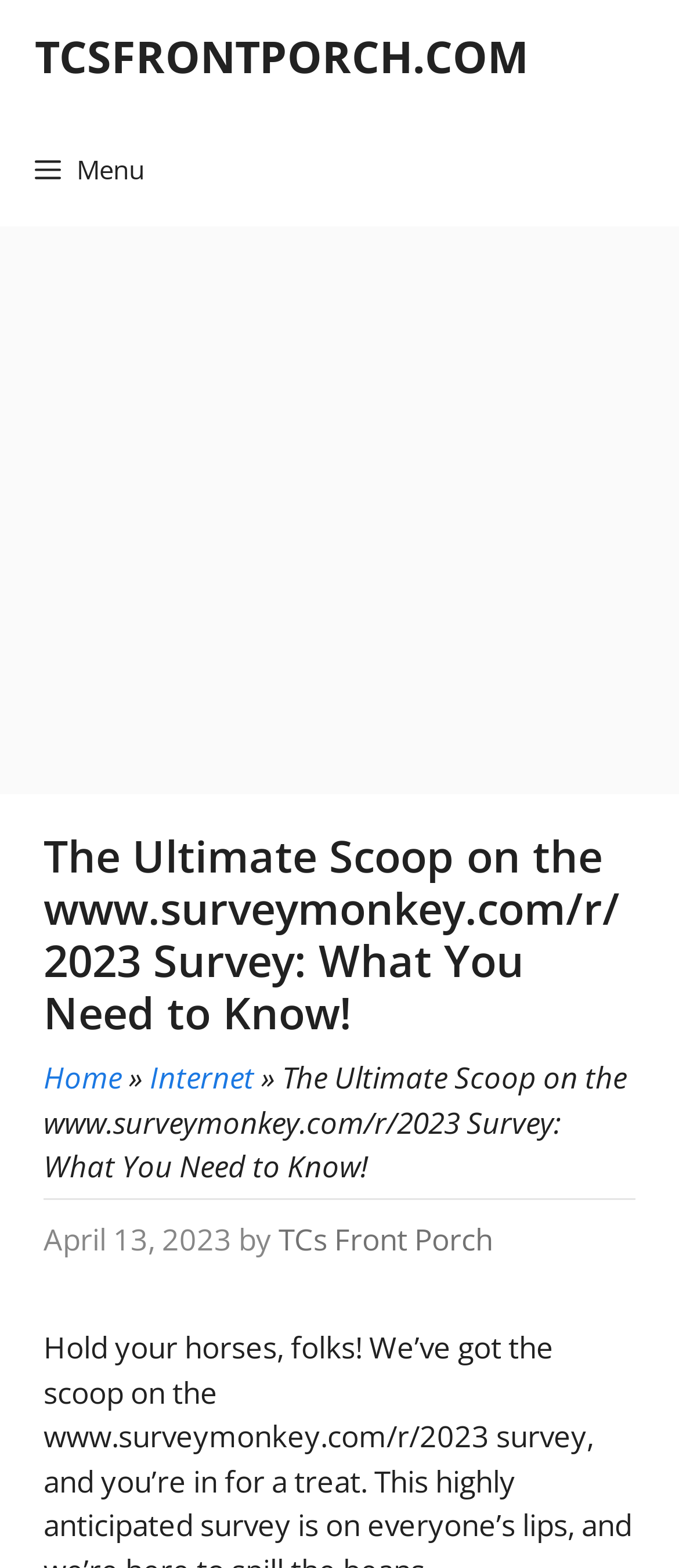Who is the author of the article?
Could you give a comprehensive explanation in response to this question?

I found the author by examining the static text 'by' in the header section, which is followed by the link 'TCs Front Porch'.